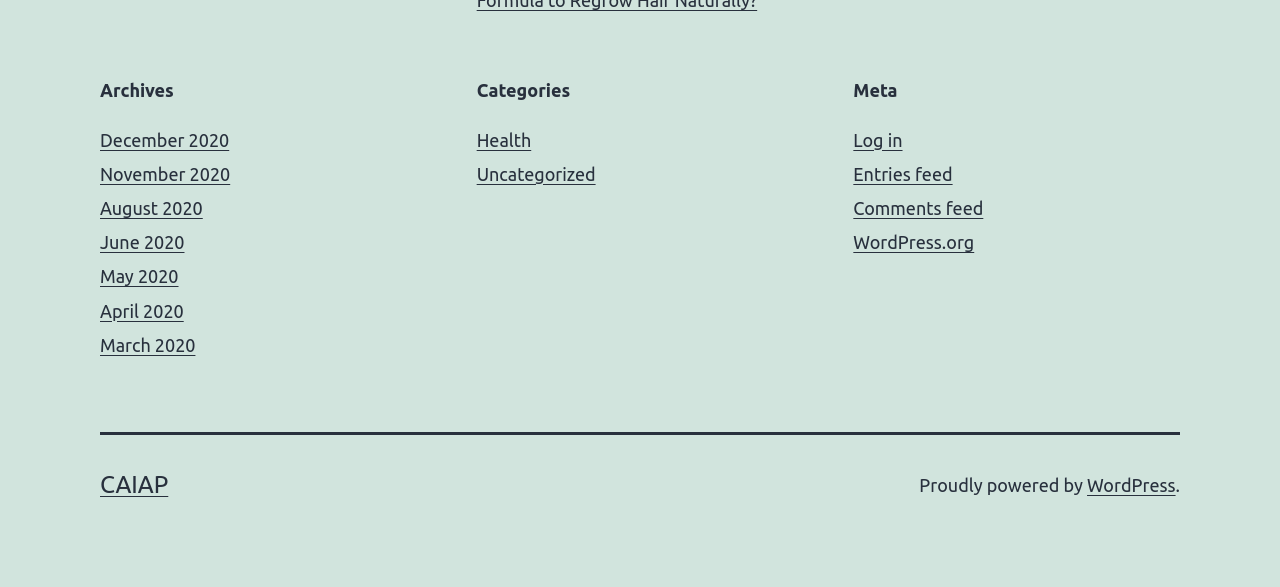Refer to the screenshot and give an in-depth answer to this question: How many archive links are available?

I counted the number of links under the 'Archives' heading, which are 'December 2020', 'November 2020', 'August 2020', 'June 2020', 'May 2020', and 'April 2020', totaling 6 links.